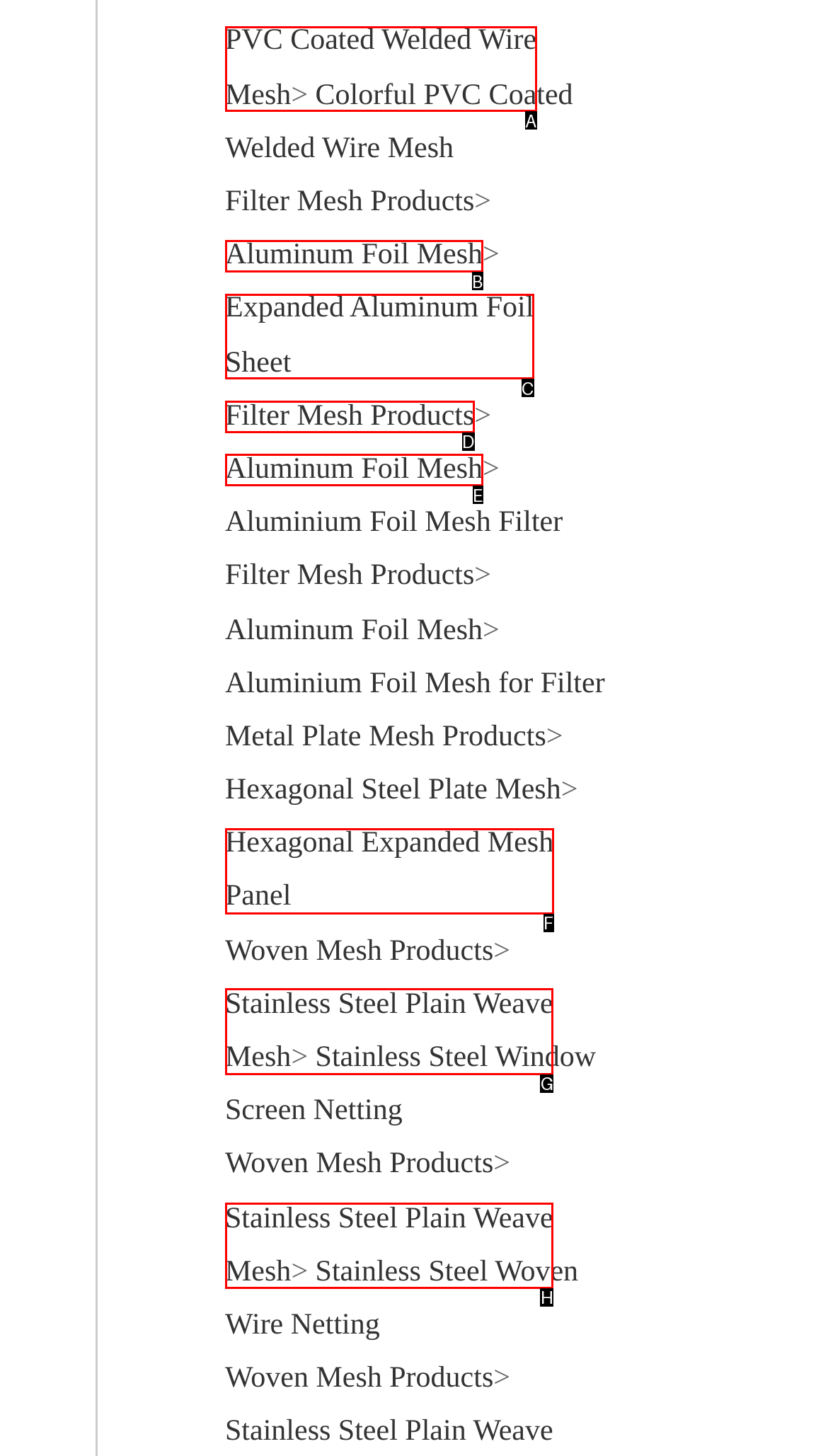Specify which UI element should be clicked to accomplish the task: Visit the CONTACT page. Answer with the letter of the correct choice.

None